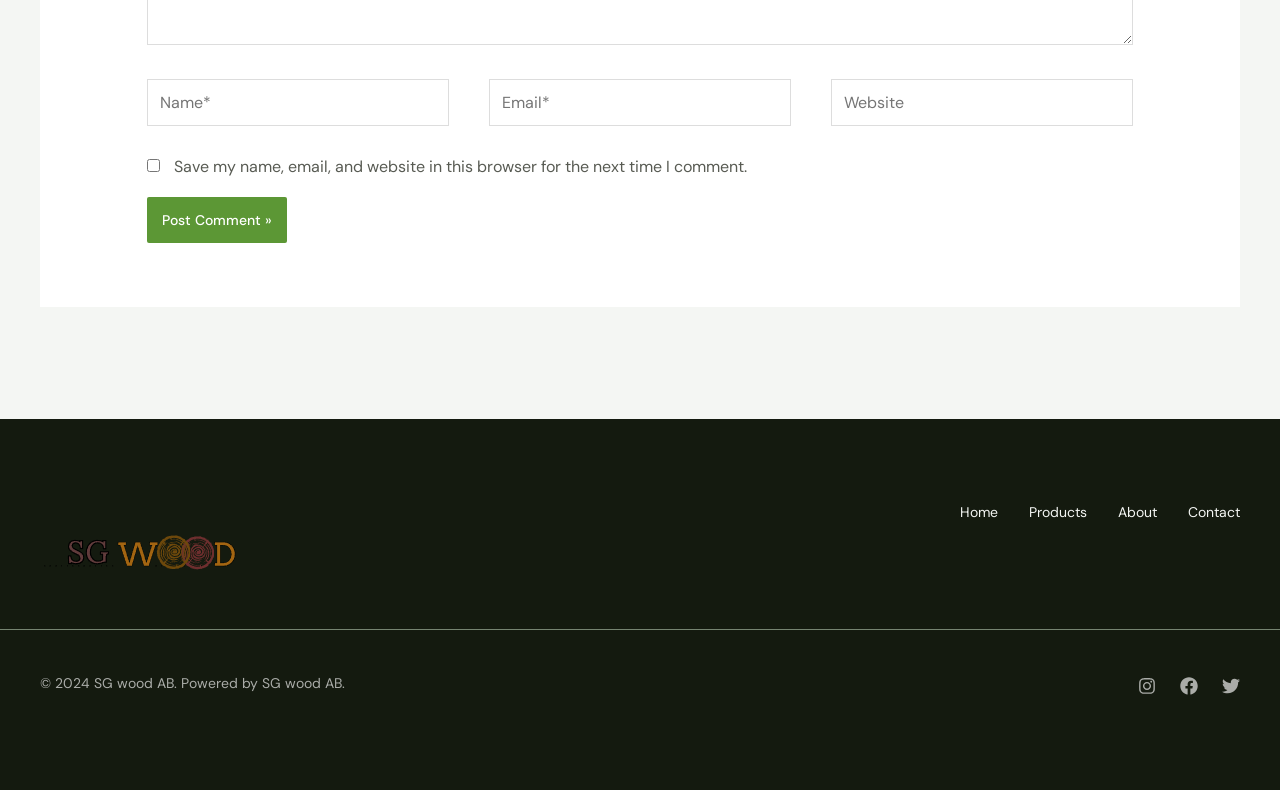What is the purpose of the checkbox?
Refer to the image and provide a concise answer in one word or phrase.

Save comment info